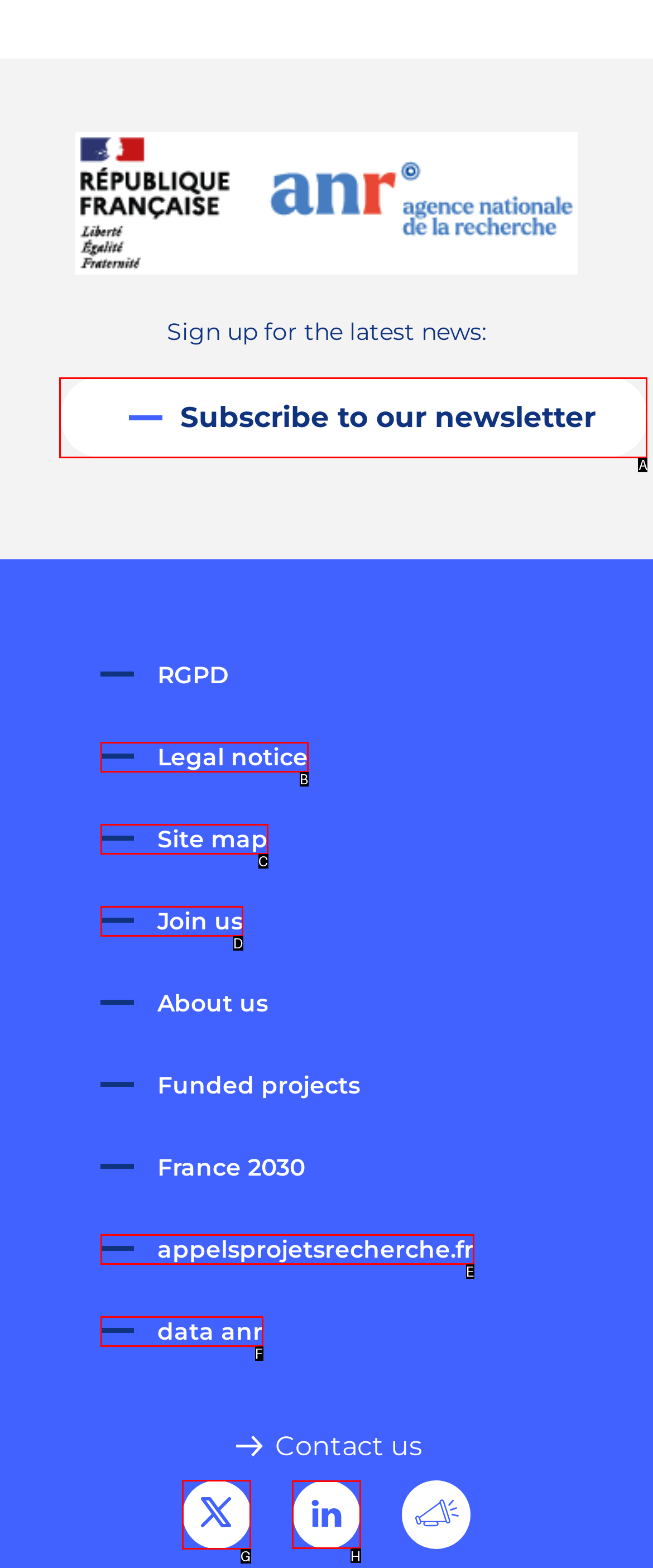Tell me which one HTML element I should click to complete the following task: Follow on Twitter Answer with the option's letter from the given choices directly.

G